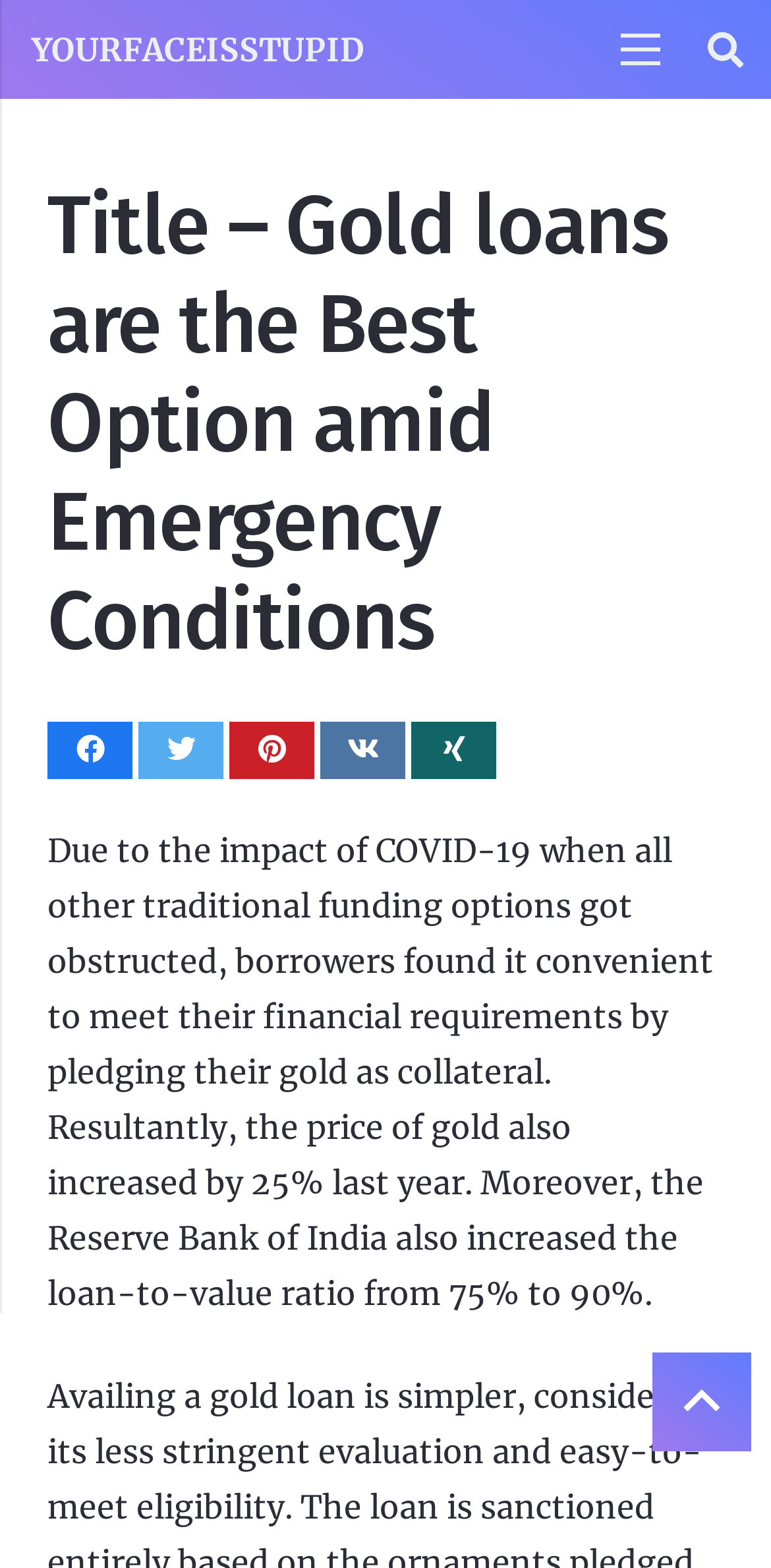What is the impact of COVID-19 on traditional funding options?
Could you please answer the question thoroughly and with as much detail as possible?

The text explains that due to the impact of COVID-19, all other traditional funding options got obstructed, which led borrowers to find alternative ways to meet their financial requirements, such as pledging their gold as collateral.